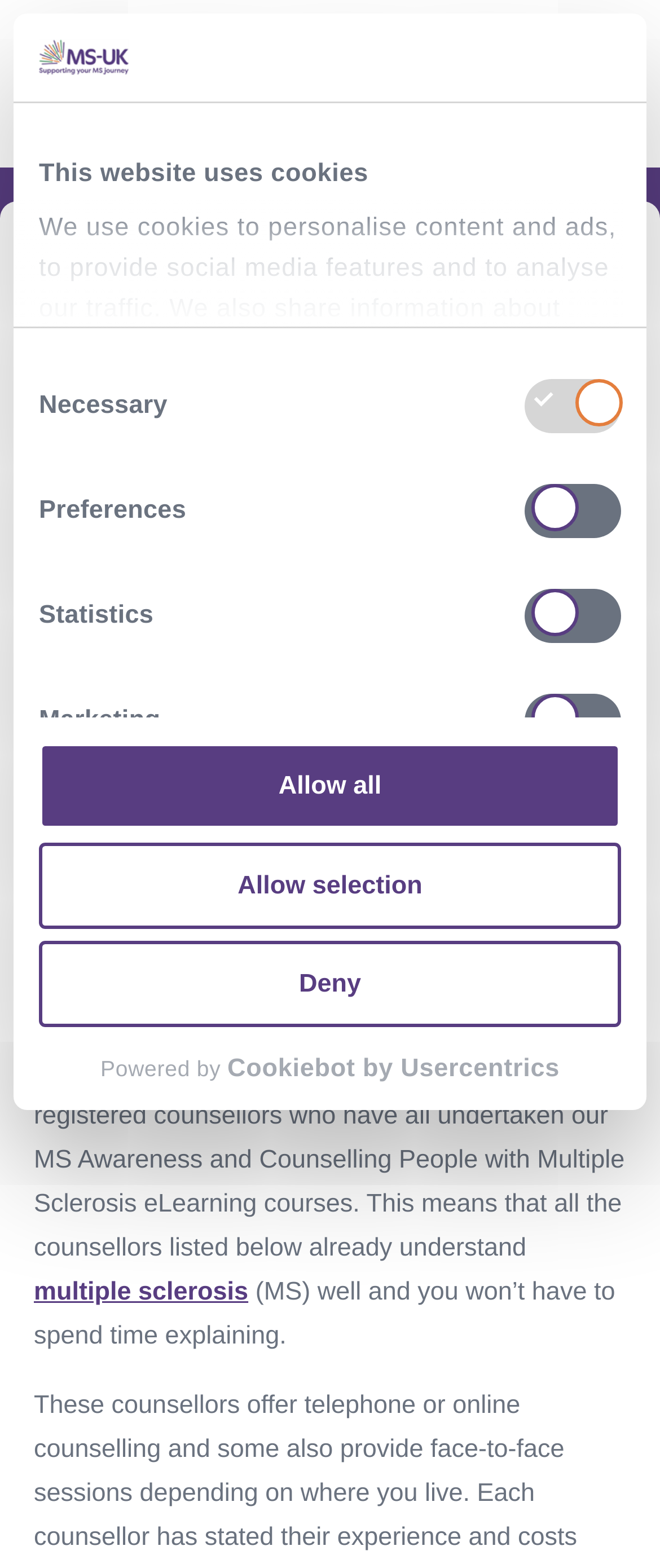Articulate a detailed summary of the webpage's content and design.

The webpage is about MS-UK's counselling directory, which contains a list of qualified counsellors who have undertaken MS-UK's e-learning courses. 

At the top of the page, there is a logo and a dialog box that informs users about the website's use of cookies. Below the dialog box, there is a tab panel with a heading "Consent" and a paragraph of text explaining the website's use of cookies. 

Underneath the consent section, there are four checkboxes labeled "Necessary", "Preferences", "Statistics", and "Marketing", allowing users to customize their cookie preferences. 

To the right of the consent section, there are three buttons: "Deny", "Allow selection", and "Allow all", which allow users to manage their cookie settings. 

At the bottom of the page, there is a link to the website's design credits and a logo that opens in a new window, accompanied by a text "Powered by Cookiebot by Usercentrics". 

On the right side of the page, there is a site menu with a heading "MS counselling directory". Below the heading, there is an image and a paragraph of text explaining the purpose of the counselling directory, which is to connect users with qualified counsellors who have undertaken MS-UK's e-learning courses. The text also includes a link to "multiple sclerosis".